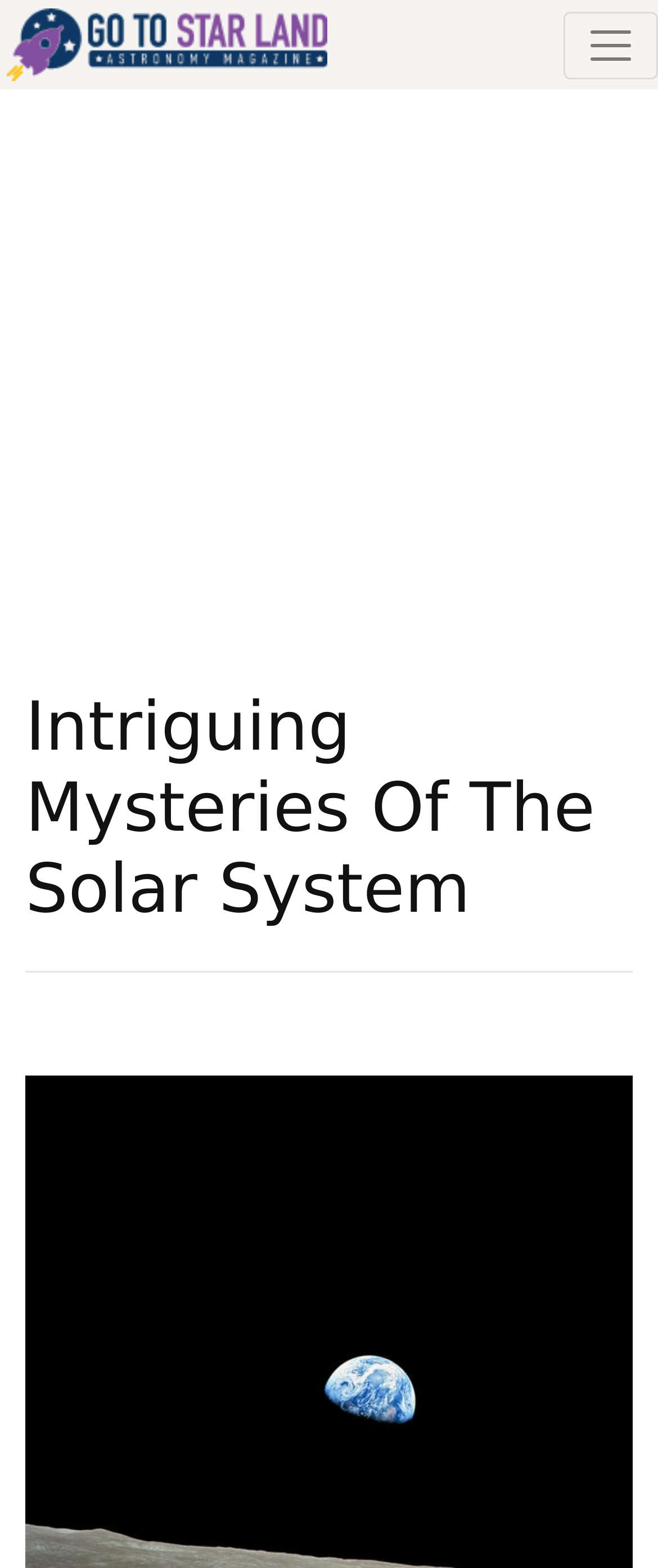Is the navigation menu expanded?
From the image, provide a succinct answer in one word or a short phrase.

No